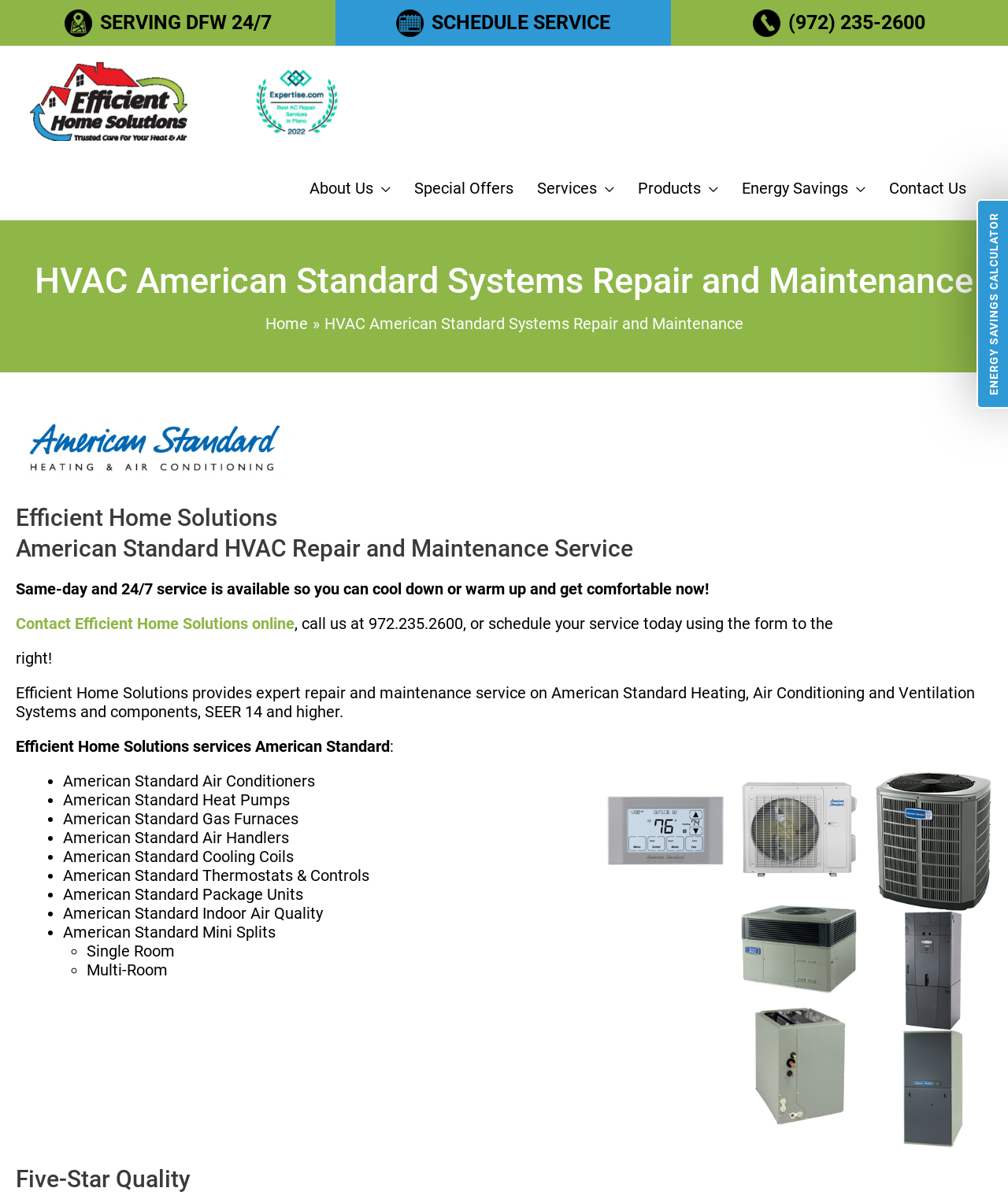Please reply with a single word or brief phrase to the question: 
What type of systems does Efficient Home Solutions provide service for?

American Standard Heating, Air Conditioning and Ventilation Systems